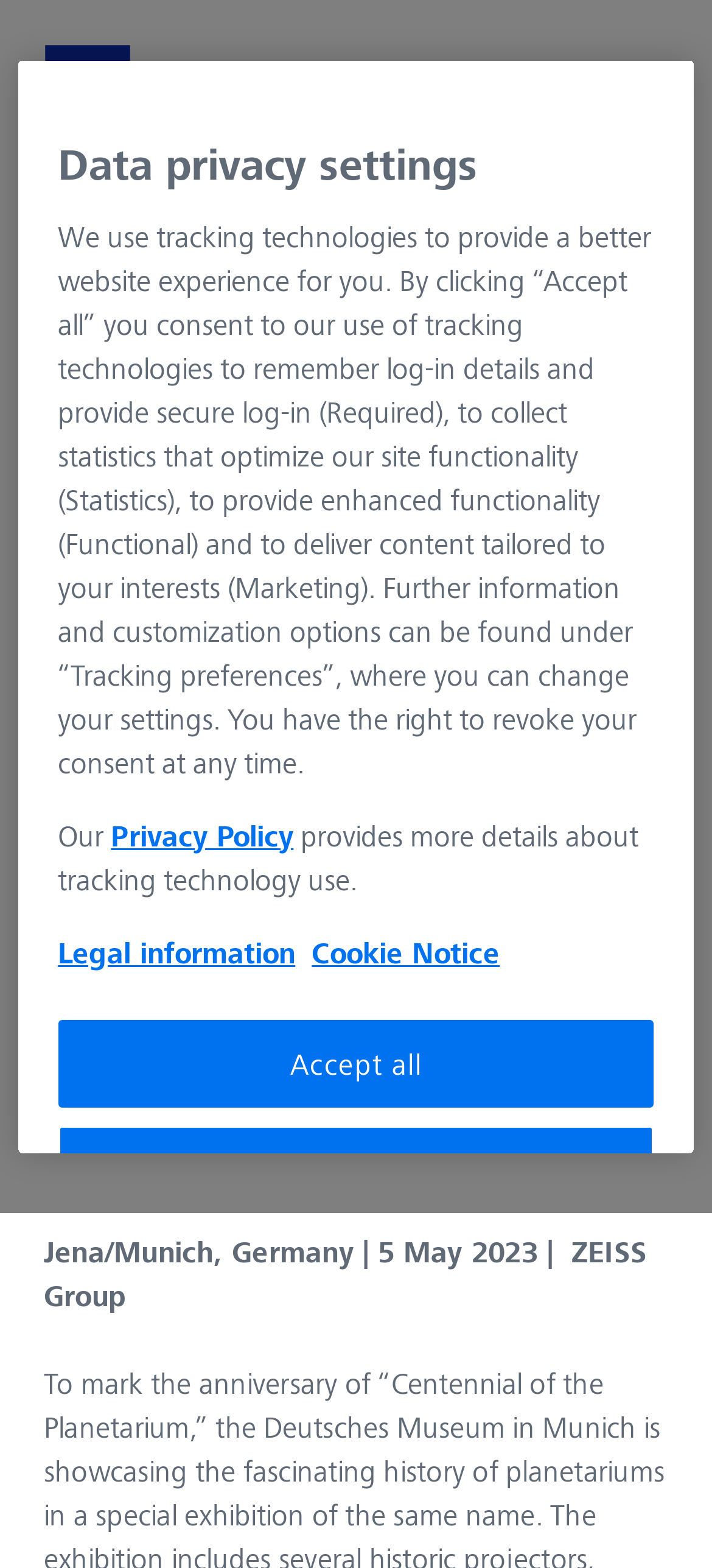Identify the bounding box coordinates for the region of the element that should be clicked to carry out the instruction: "Search on site". The bounding box coordinates should be four float numbers between 0 and 1, i.e., [left, top, right, bottom].

[0.764, 0.037, 0.826, 0.075]